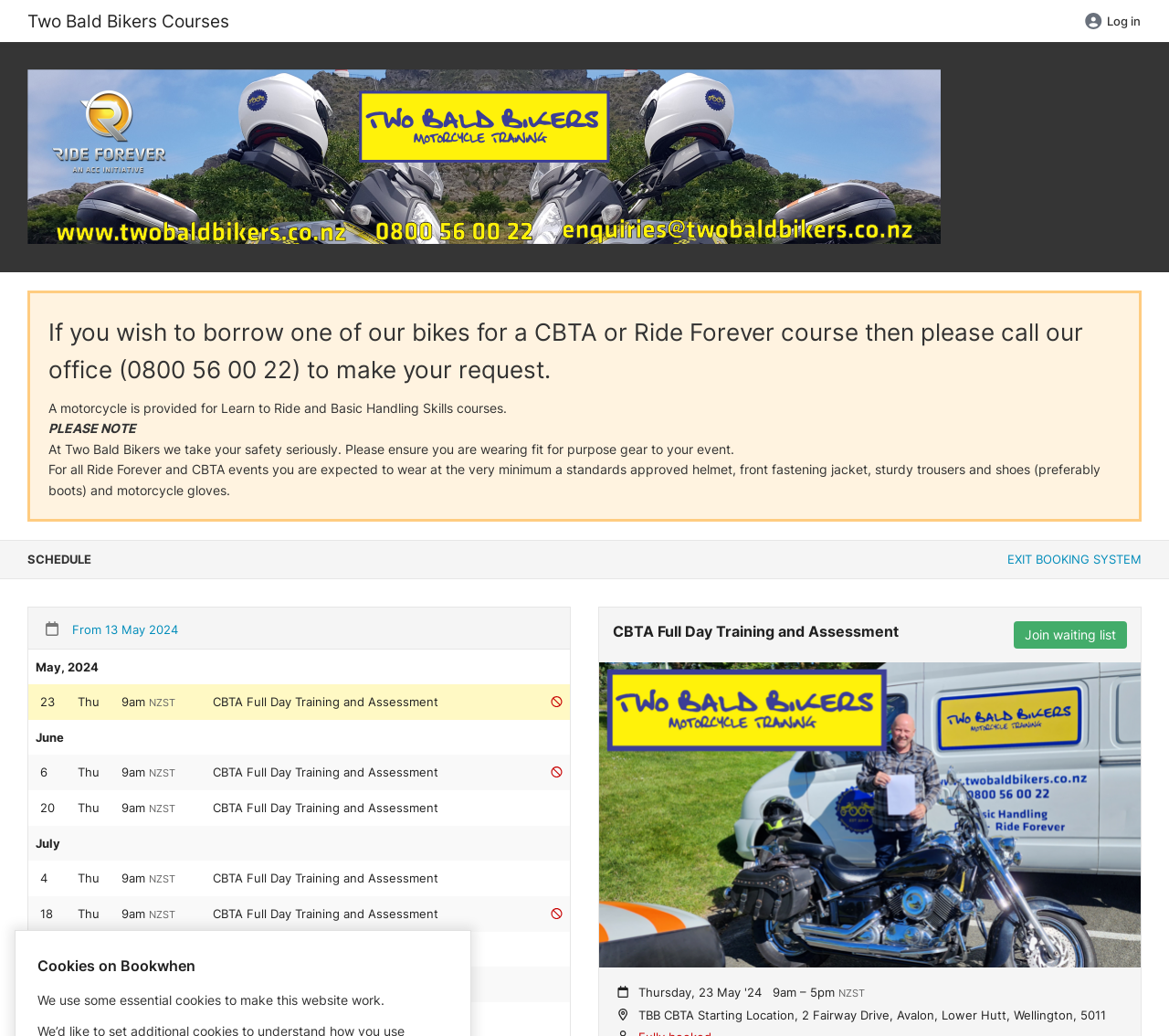What is the location of the CBTA starting point?
Please respond to the question with a detailed and well-explained answer.

I found the answer by looking at the static text that describes the location of the CBTA starting point. The text is located below the course details and provides the full address of the starting point.